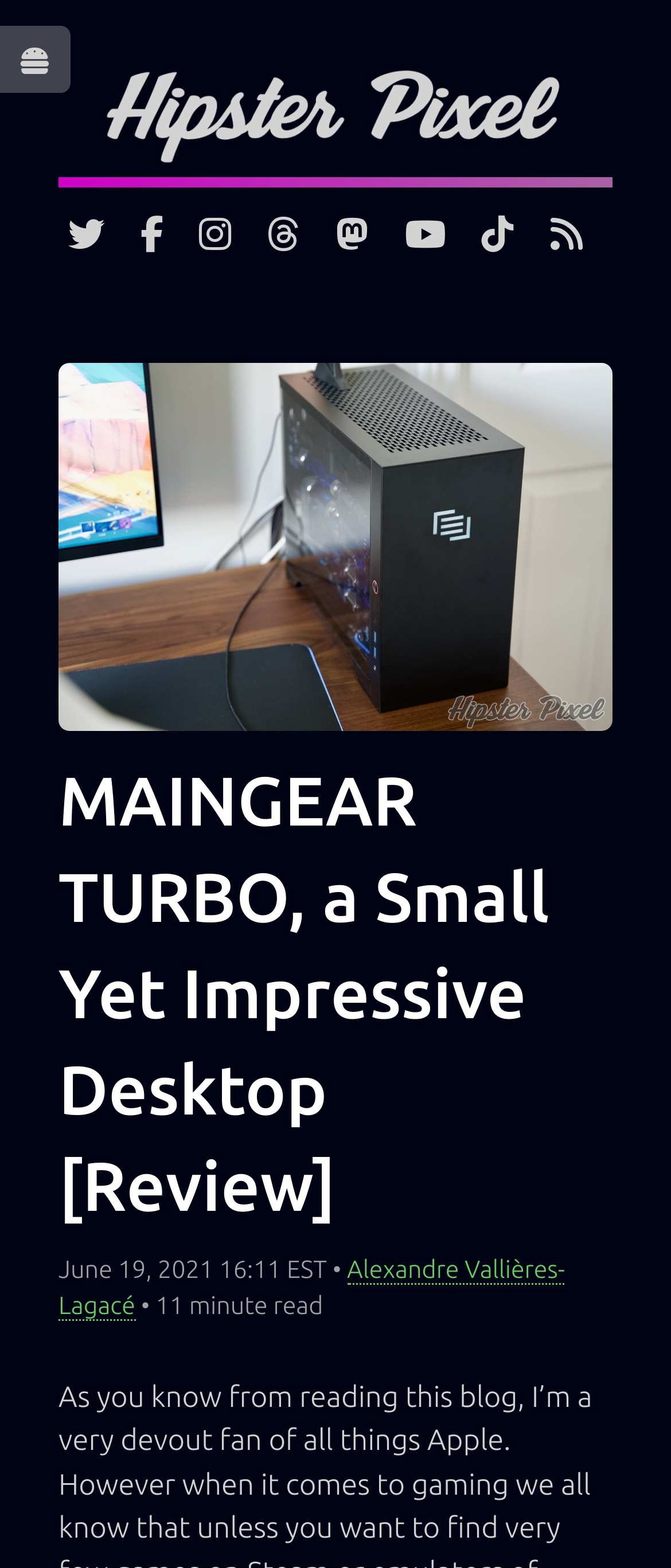What is the website's name?
Please give a detailed and elaborate answer to the question based on the image.

The website's name is Hipster Pixel, which is indicated by the link element with the text 'Hipster Pixel' at the top of the page, accompanied by an image with the same name.